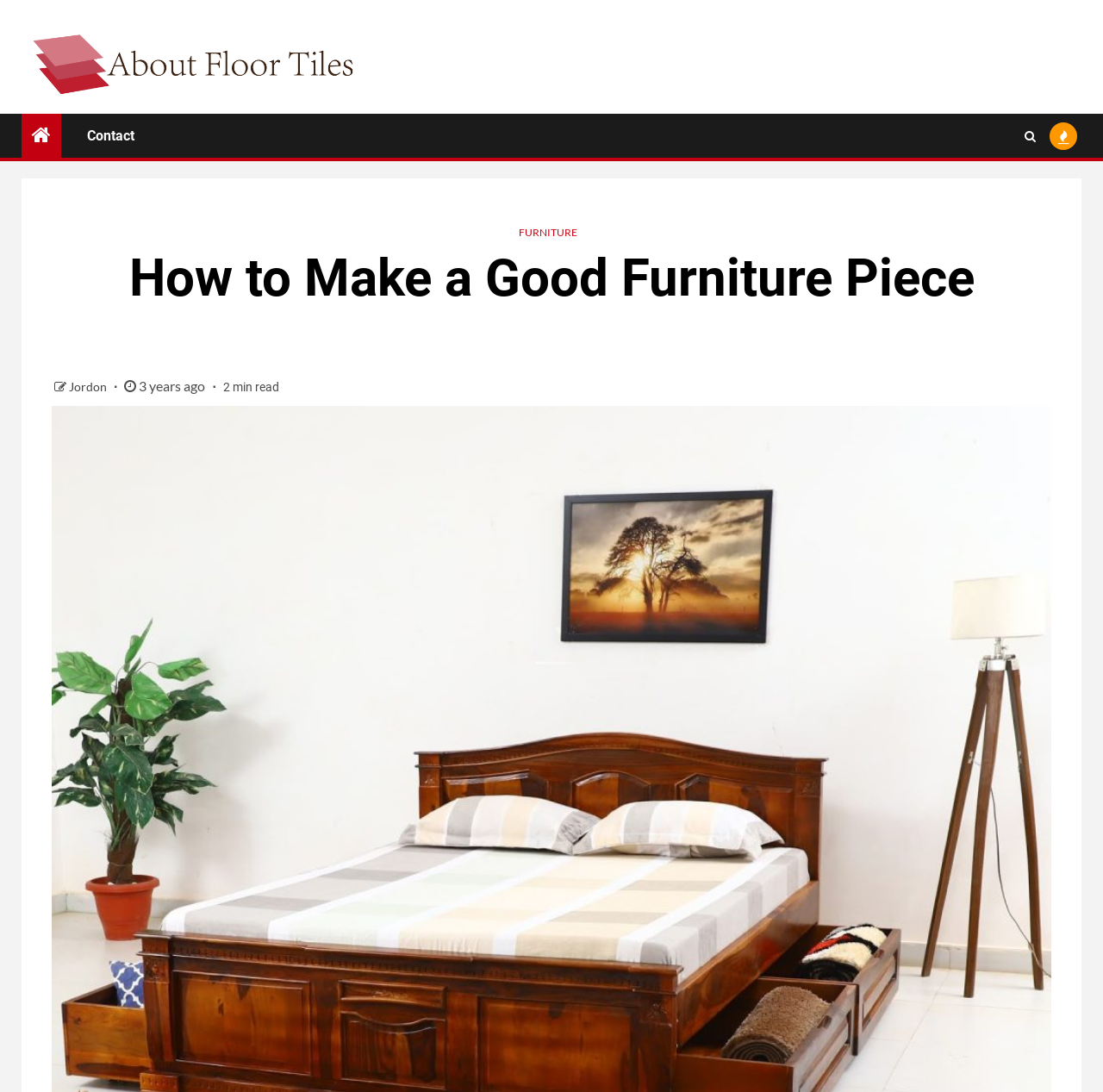Utilize the information from the image to answer the question in detail:
Who is the author of the article?

I found the link 'Jordon' located at [0.062, 0.347, 0.099, 0.361] which is likely to be the author's name.